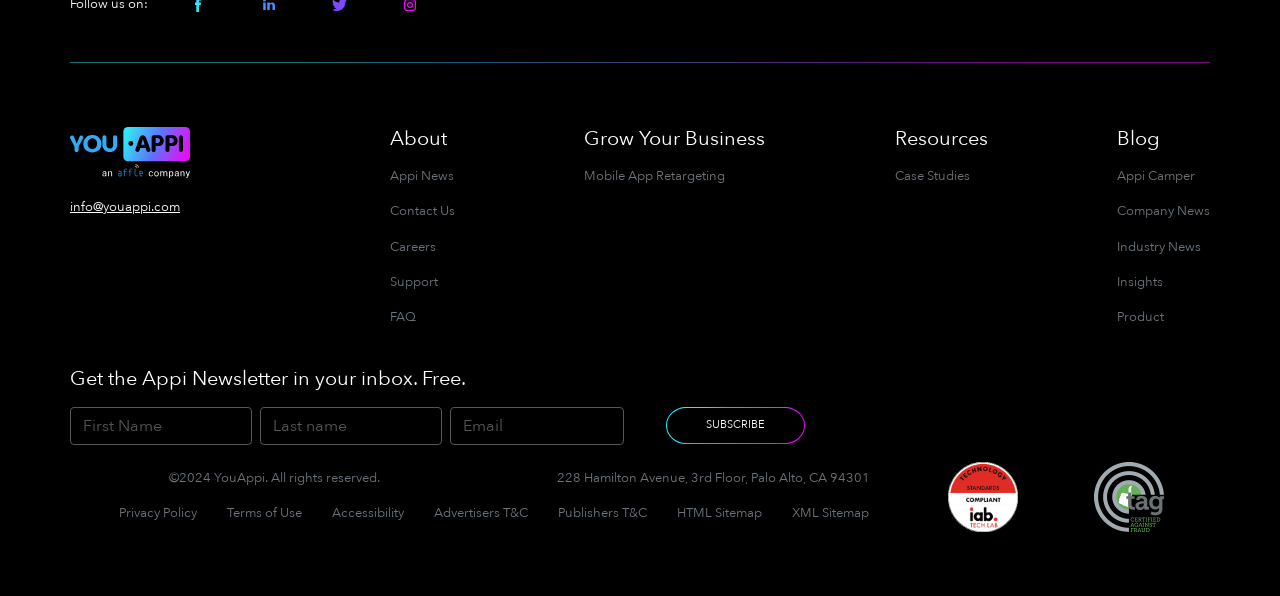Locate the UI element described as follows: "Mobile App Retargeting". Return the bounding box coordinates as four float numbers between 0 and 1 in the order [left, top, right, bottom].

[0.456, 0.281, 0.566, 0.311]